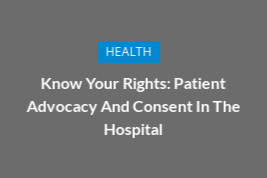Summarize the image with a detailed description that highlights all prominent details.

The image features a prominent heading titled "Know Your Rights: Patient Advocacy And Consent In The Hospital." This title is set against a dark gray background, enhancing its visibility. Above the title, there's a smaller blue label reading "HEALTH," indicating the topic category. The design emphasizes the importance of understanding patient rights and advocacy within hospital settings, suggesting a focus on empowering individuals to navigate medical care effectively. This context is essential for anyone seeking information on patient rights, consent, and advocacy in healthcare environments.